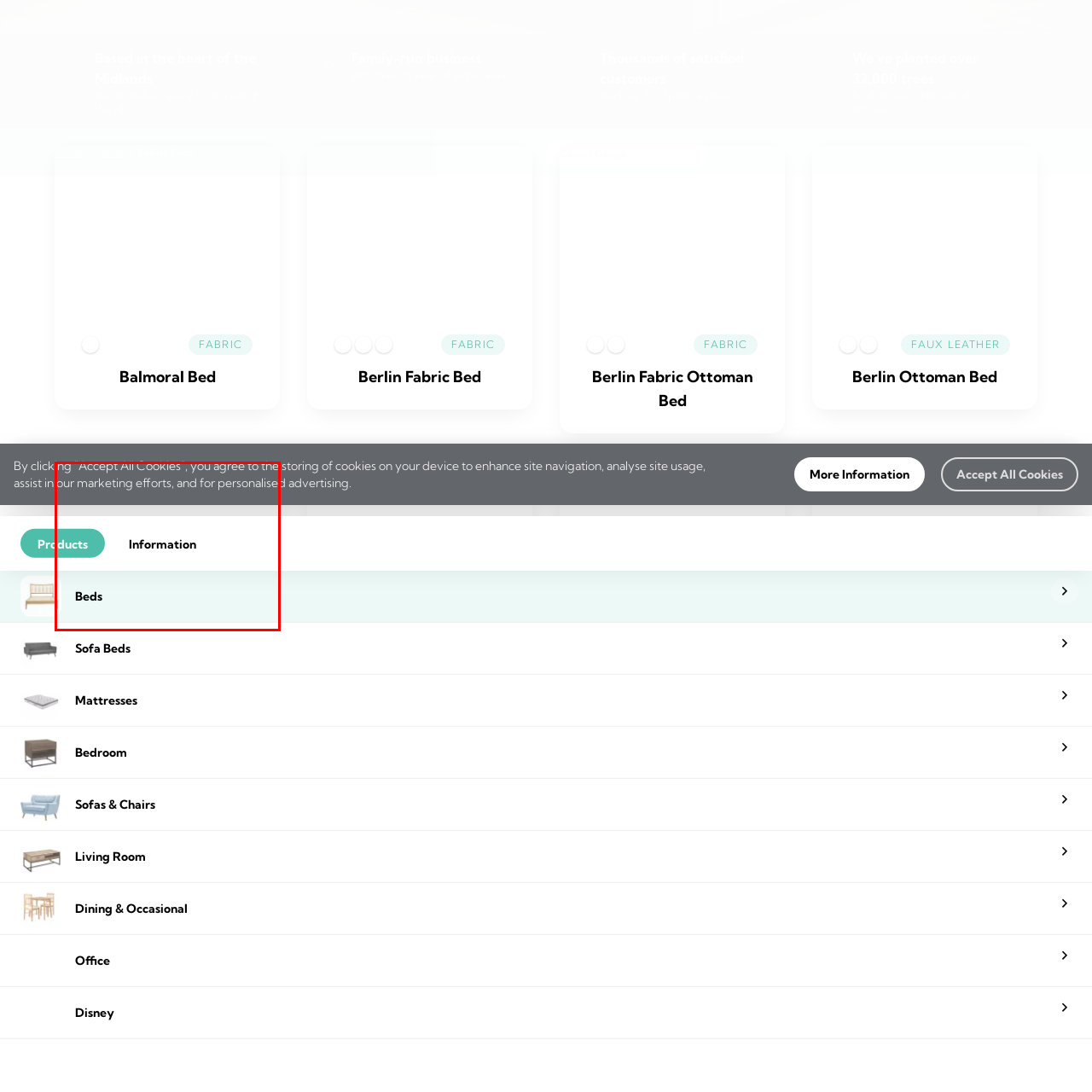What is the focus of the layout?
Direct your attention to the image enclosed by the red bounding box and provide a detailed answer to the question.

The layout of the image suggests a focus on providing a convenient shopping experience, emphasizing various bedroom furniture options for customers.